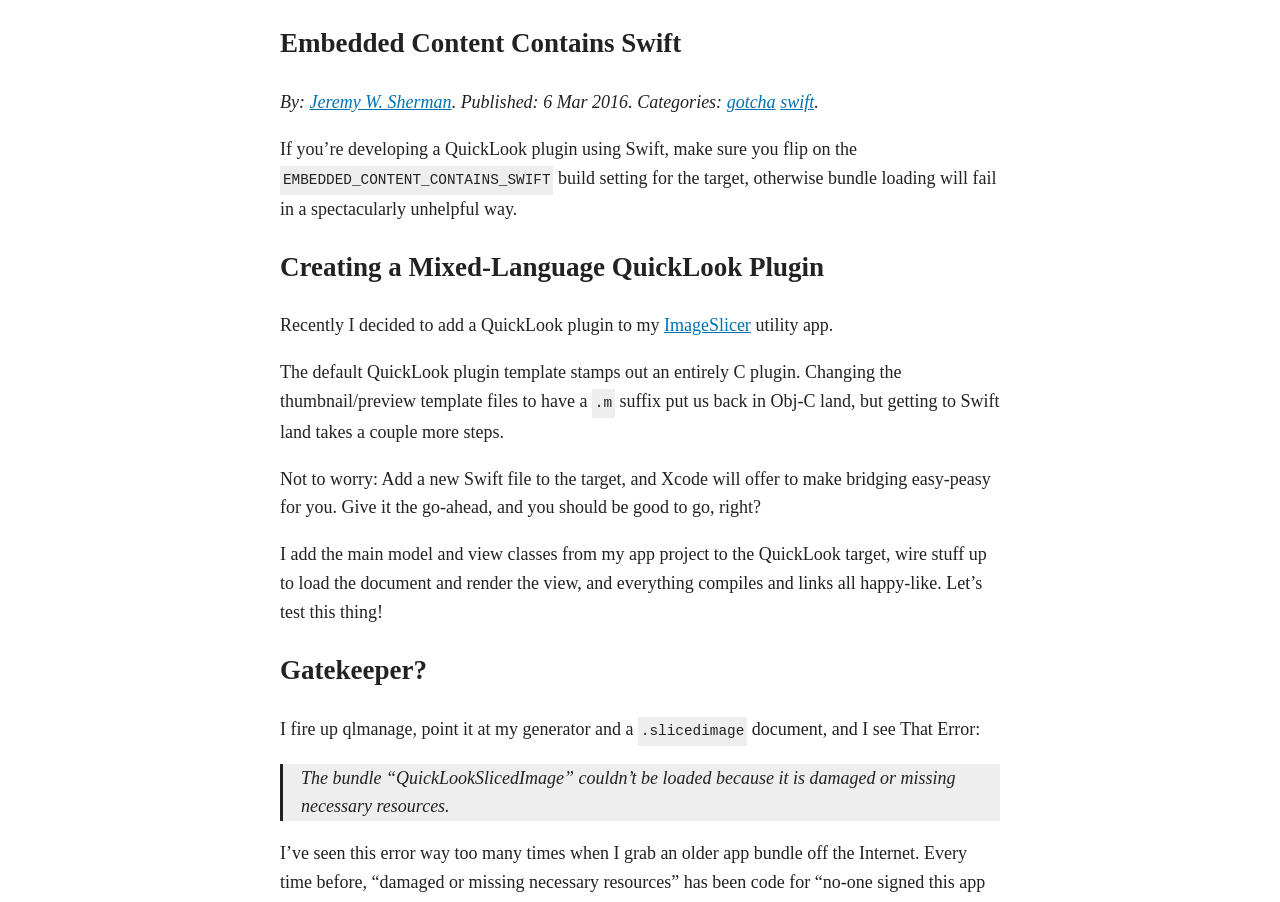From the webpage screenshot, predict the bounding box coordinates (top-left x, top-left y, bottom-right x, bottom-right y) for the UI element described here: Jeremy W. Sherman

[0.242, 0.102, 0.353, 0.124]